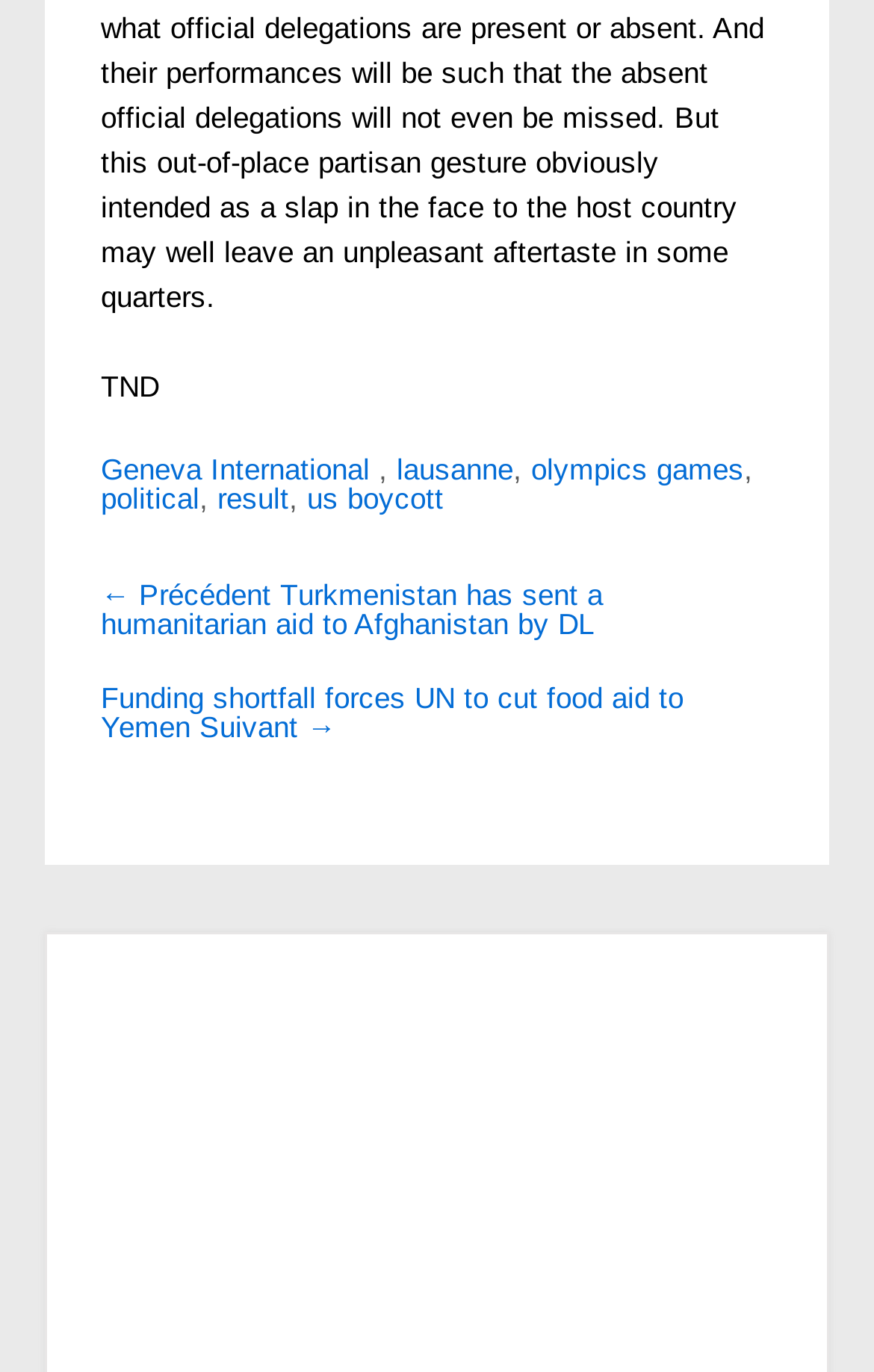Please provide the bounding box coordinates in the format (top-left x, top-left y, bottom-right x, bottom-right y). Remember, all values are floating point numbers between 0 and 1. What is the bounding box coordinate of the region described as: olympics games

[0.608, 0.324, 0.851, 0.348]